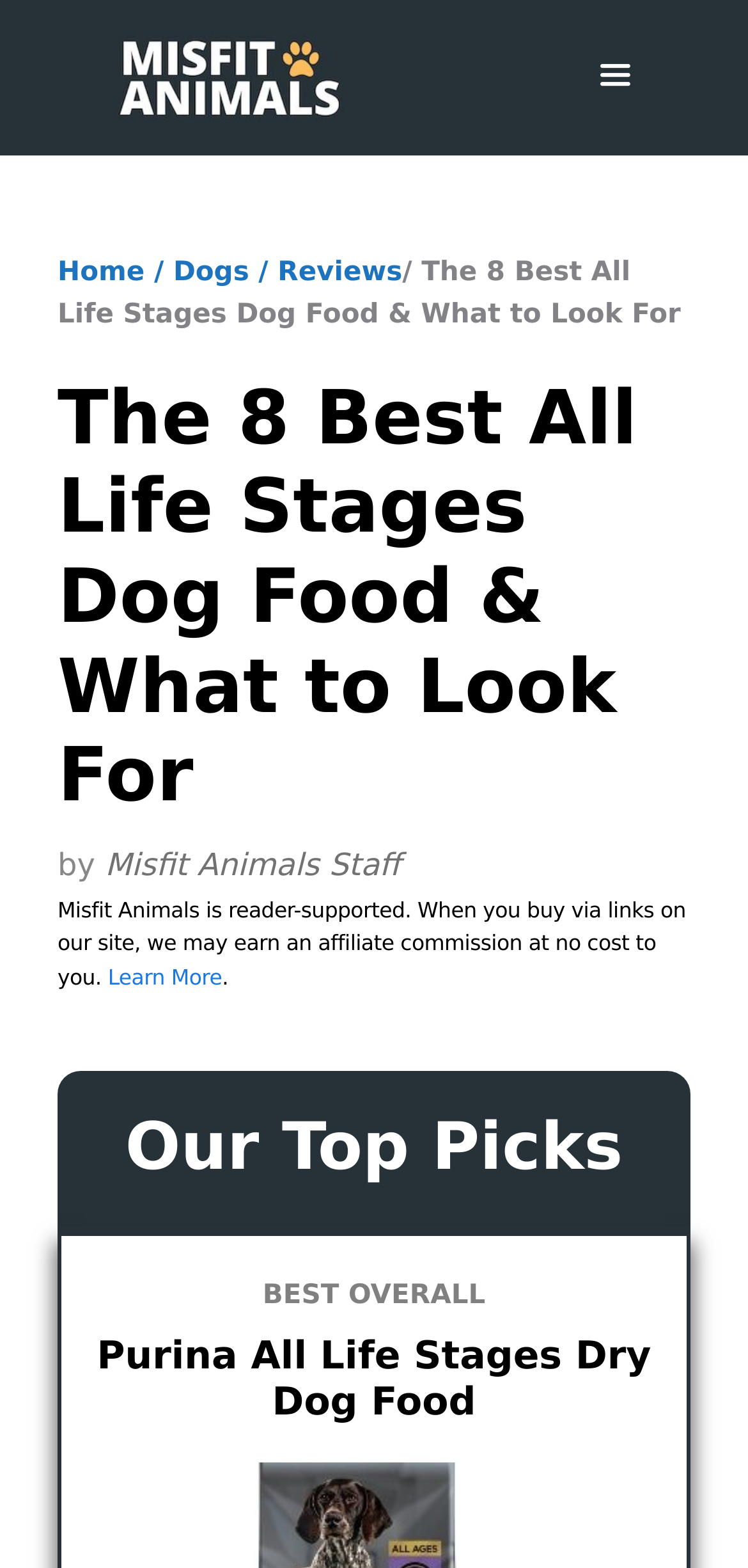Write a detailed summary of the webpage, including text, images, and layout.

The webpage is about "All Life Stages" dog food, providing information on the best options available on the market. At the top of the page, there is a banner with the site's name "Misfit Animals" accompanied by an image of the same name. To the right of the banner, there is a navigation menu toggle button with a menu icon.

Below the banner, there is a header section with a series of links, including "Home", "Dogs", and "Reviews", separated by forward slashes. The title of the page, "The 8 Best All Life Stages Dog Food & What to Look For", is displayed prominently in this section, along with the author's name, "Misfit Animals Staff".

A disclaimer text is placed below the header, stating that the site is reader-supported and may earn an affiliate commission when users buy via links on the site. A "Learn More" link is provided next to the disclaimer.

The main content of the page is divided into sections, with headings such as "Our Top Picks" and "BEST OVERALL". The first product review is titled "Purina All Life Stages Dry Dog Food", indicating that the page will provide detailed information on the top-rated dog food products.